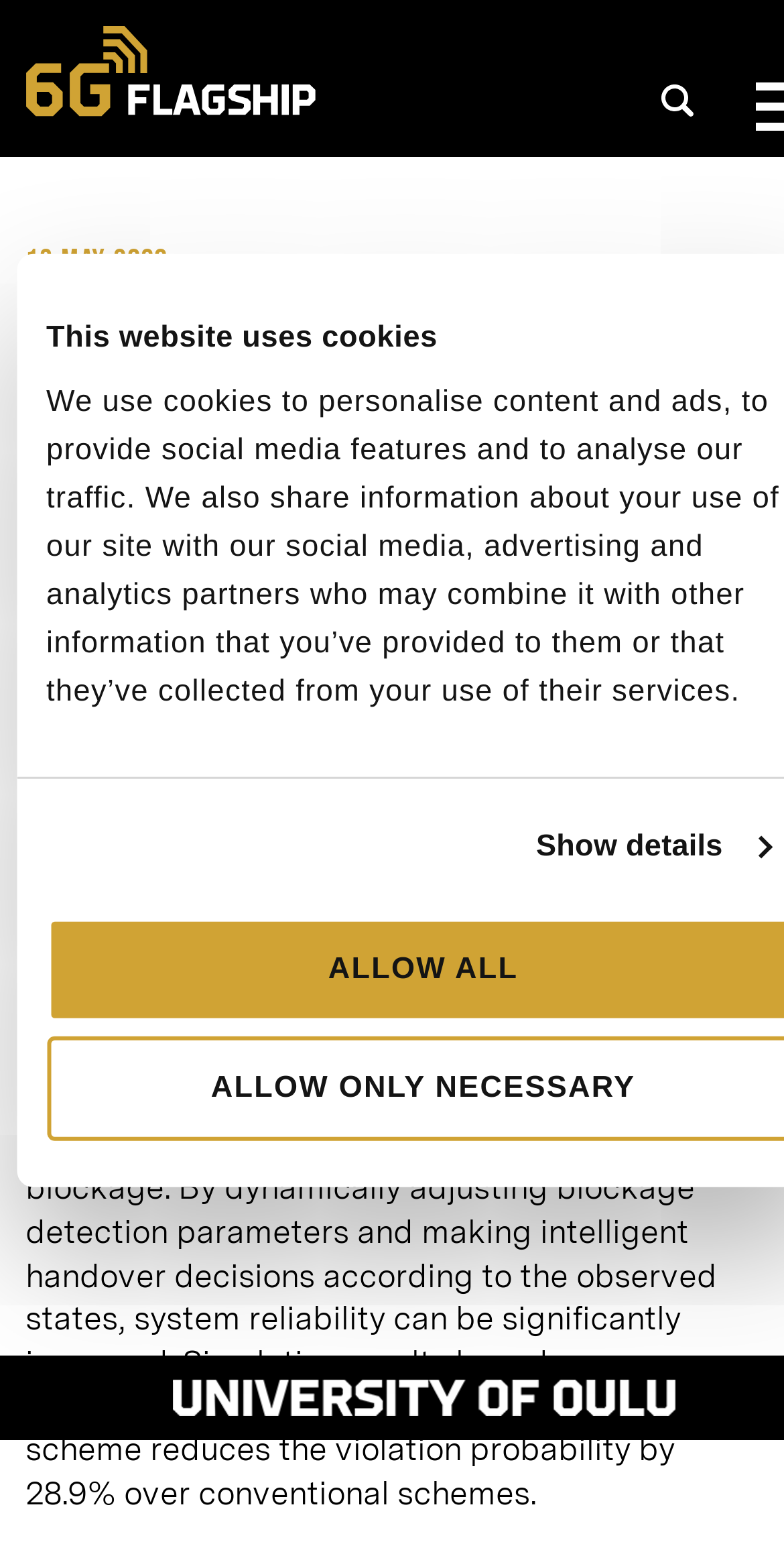Based on the element description, predict the bounding box coordinates (top-left x, top-left y, bottom-right x, bottom-right y) for the UI element in the screenshot: aria-label="6G Flagship, Main page"

[0.033, 0.017, 0.402, 0.074]